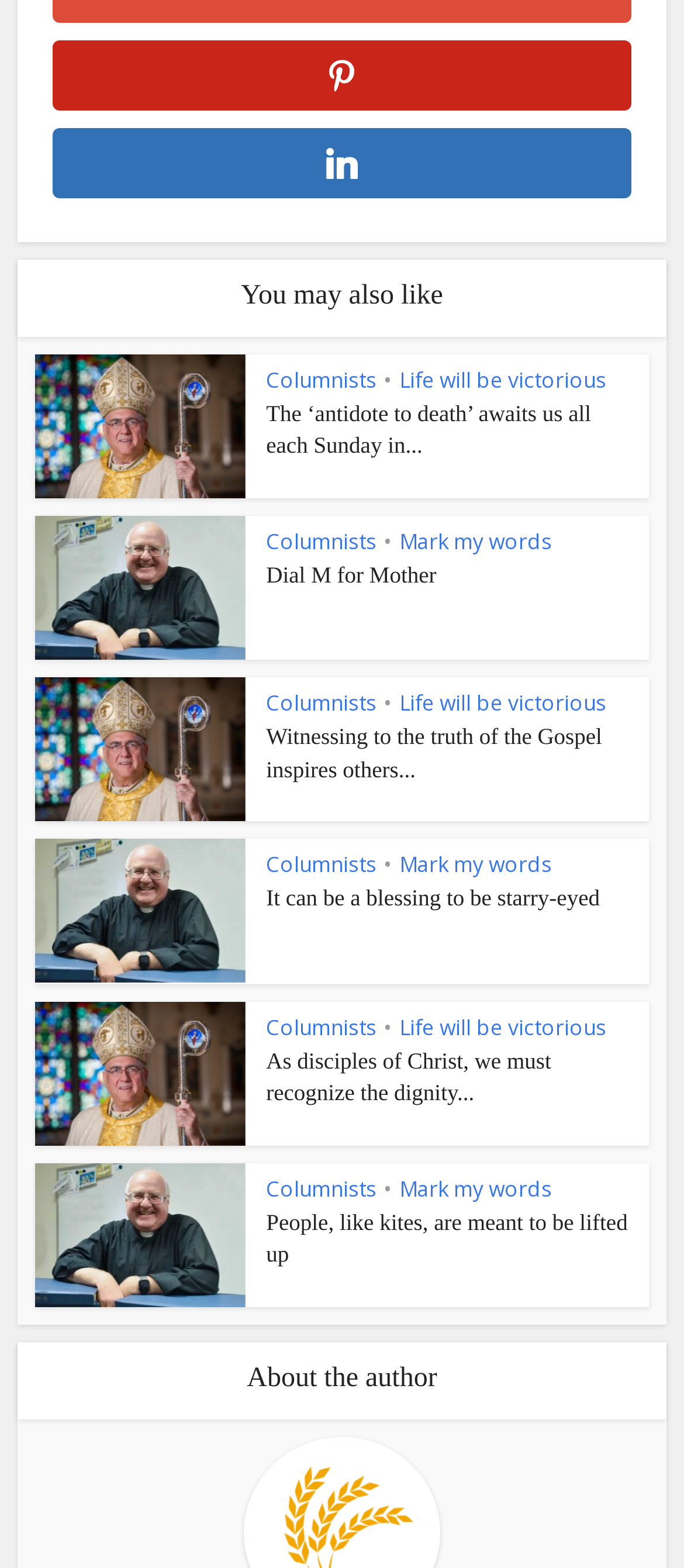Pinpoint the bounding box coordinates of the element you need to click to execute the following instruction: "Read 'The ‘antidote to death’ awaits us all each Sunday in…'". The bounding box should be represented by four float numbers between 0 and 1, in the format [left, top, right, bottom].

[0.389, 0.254, 0.924, 0.295]